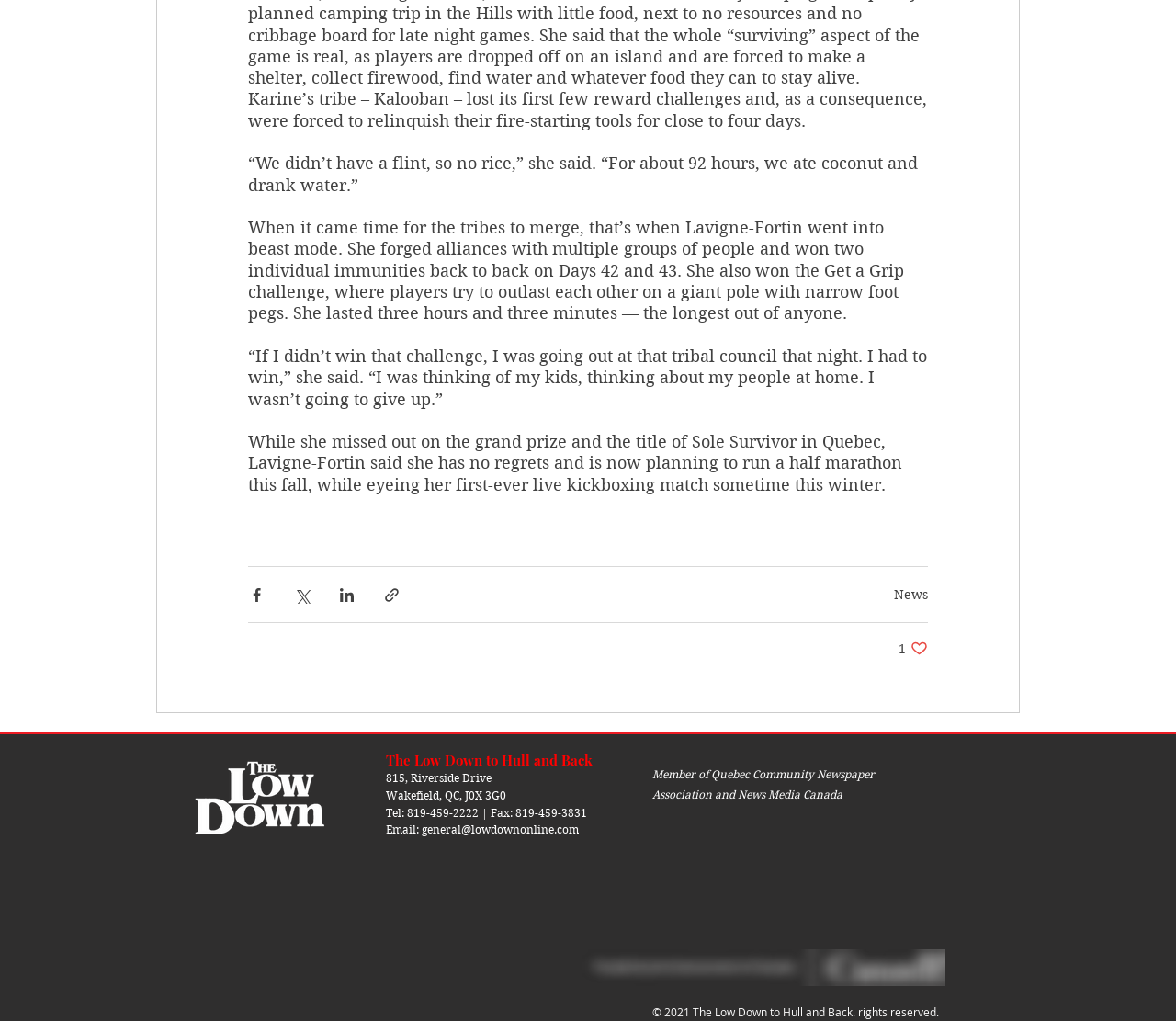Provide the bounding box coordinates of the section that needs to be clicked to accomplish the following instruction: "Share via Twitter."

[0.249, 0.574, 0.264, 0.591]